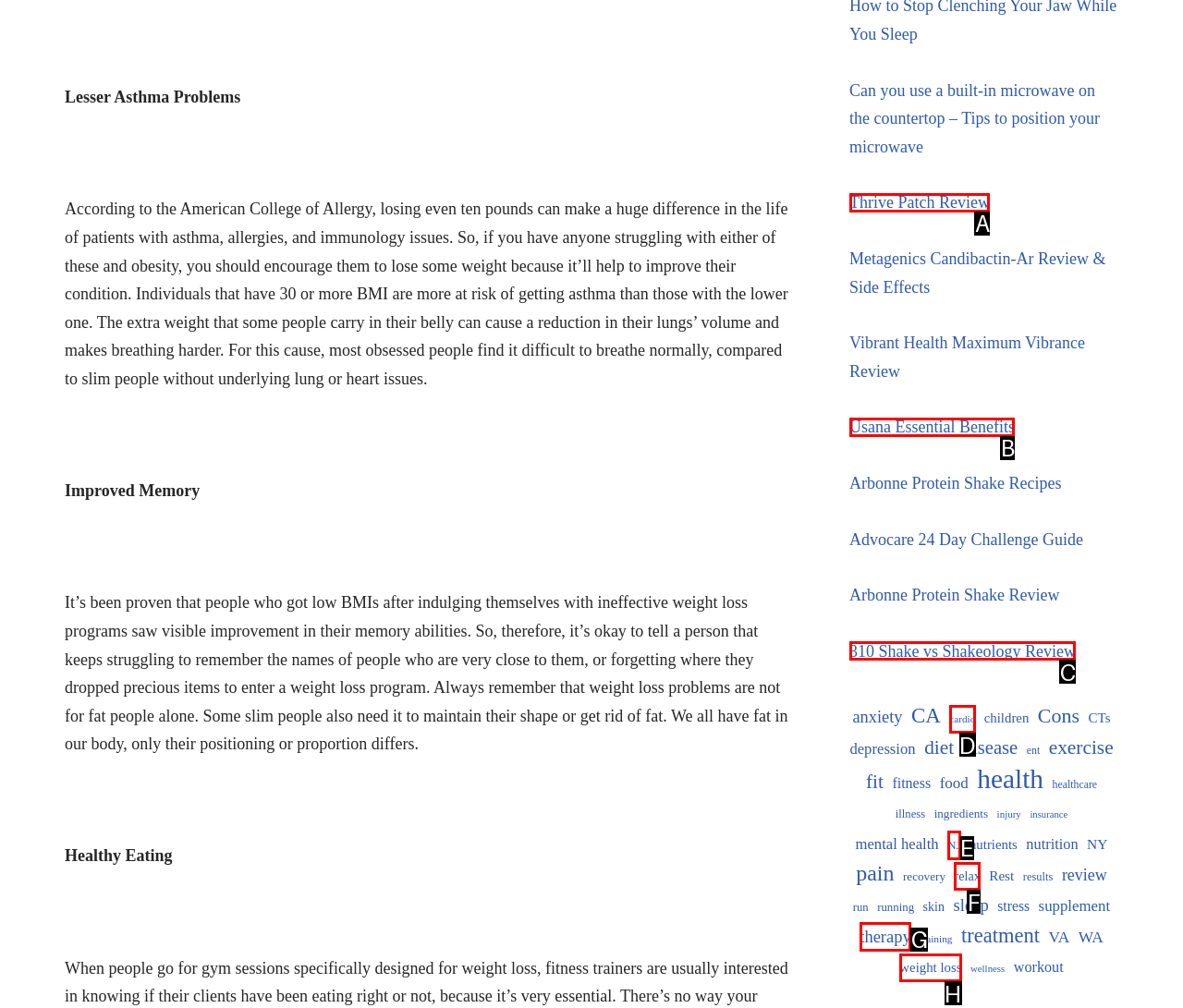Identify which HTML element aligns with the description: Thrive Patch Review
Answer using the letter of the correct choice from the options available.

A